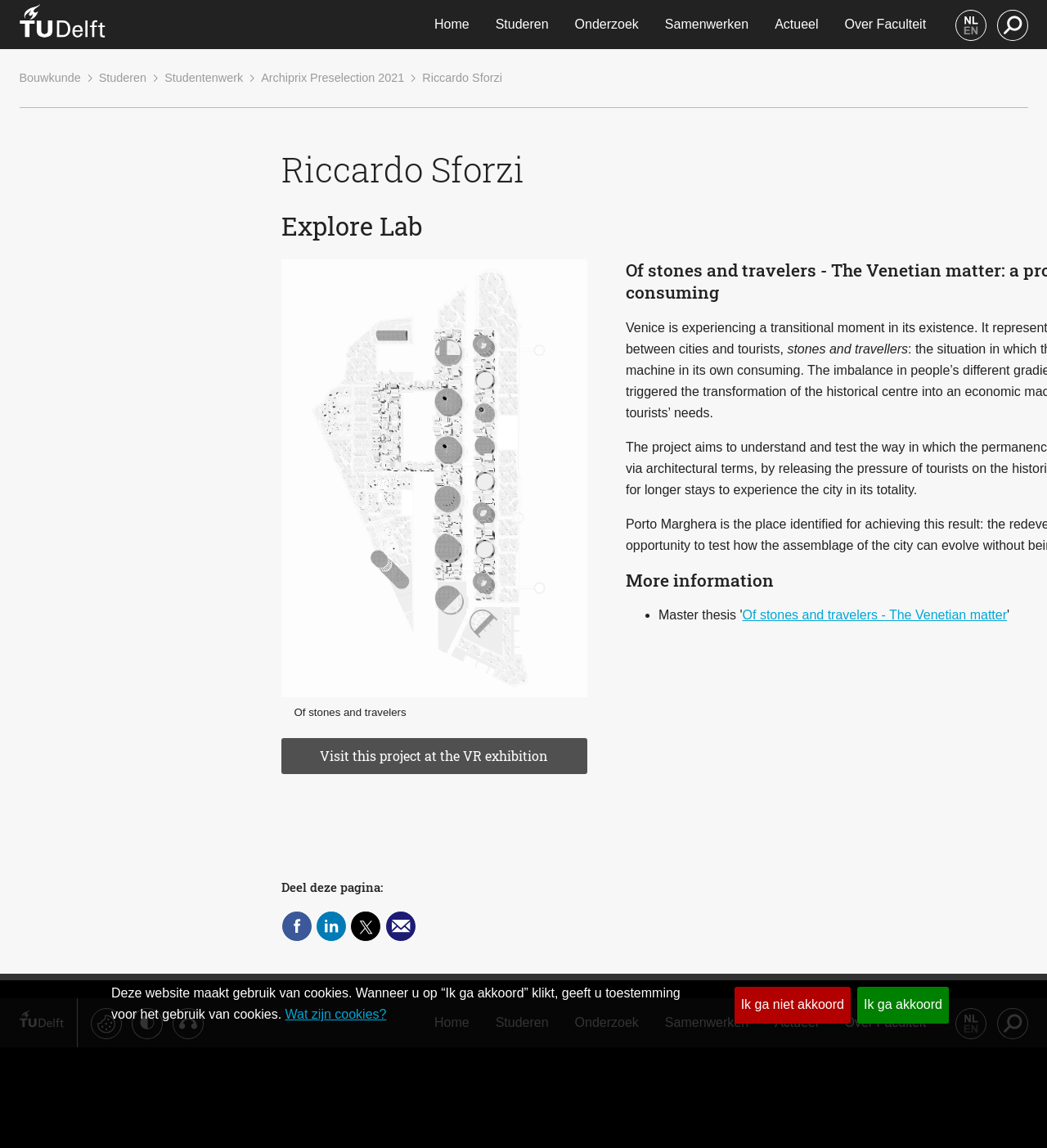Locate the bounding box coordinates of the clickable part needed for the task: "Explore the Archiprix Preselection 2021".

[0.249, 0.054, 0.386, 0.082]